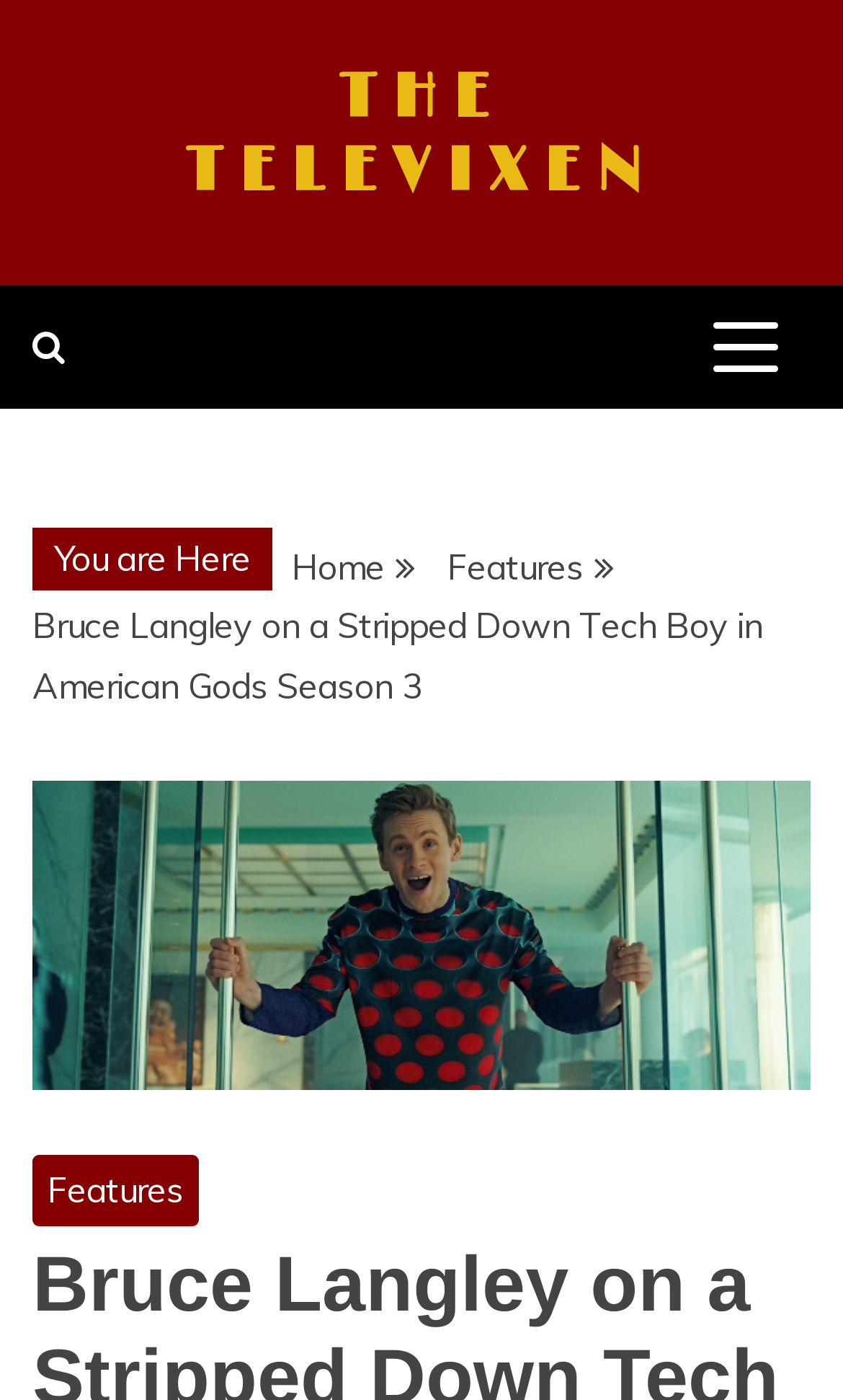Explain in detail what you observe on this webpage.

The webpage is about an interview with Bruce Langley, also known as Tech Boy, discussing his character's arc and motivations in Season 3 of American Gods. 

At the top left of the page, there is a link to "THE TELEVIXEN". On the top right, there is a button with no text, which controls the primary menu. Below the button, there is a link with a font awesome icon, which is likely a social media or sharing icon.

Below these elements, there is a "You are Here" label, followed by a navigation section called "Breadcrumbs". This section contains links to "Home" and "Features", as well as a static text with the title of the article, "Bruce Langley on a Stripped Down Tech Boy in American Gods Season 3". 

Below the navigation section, there is a large image with the same title as the article. The image takes up most of the width of the page. Above the image, there is another link to "Features".